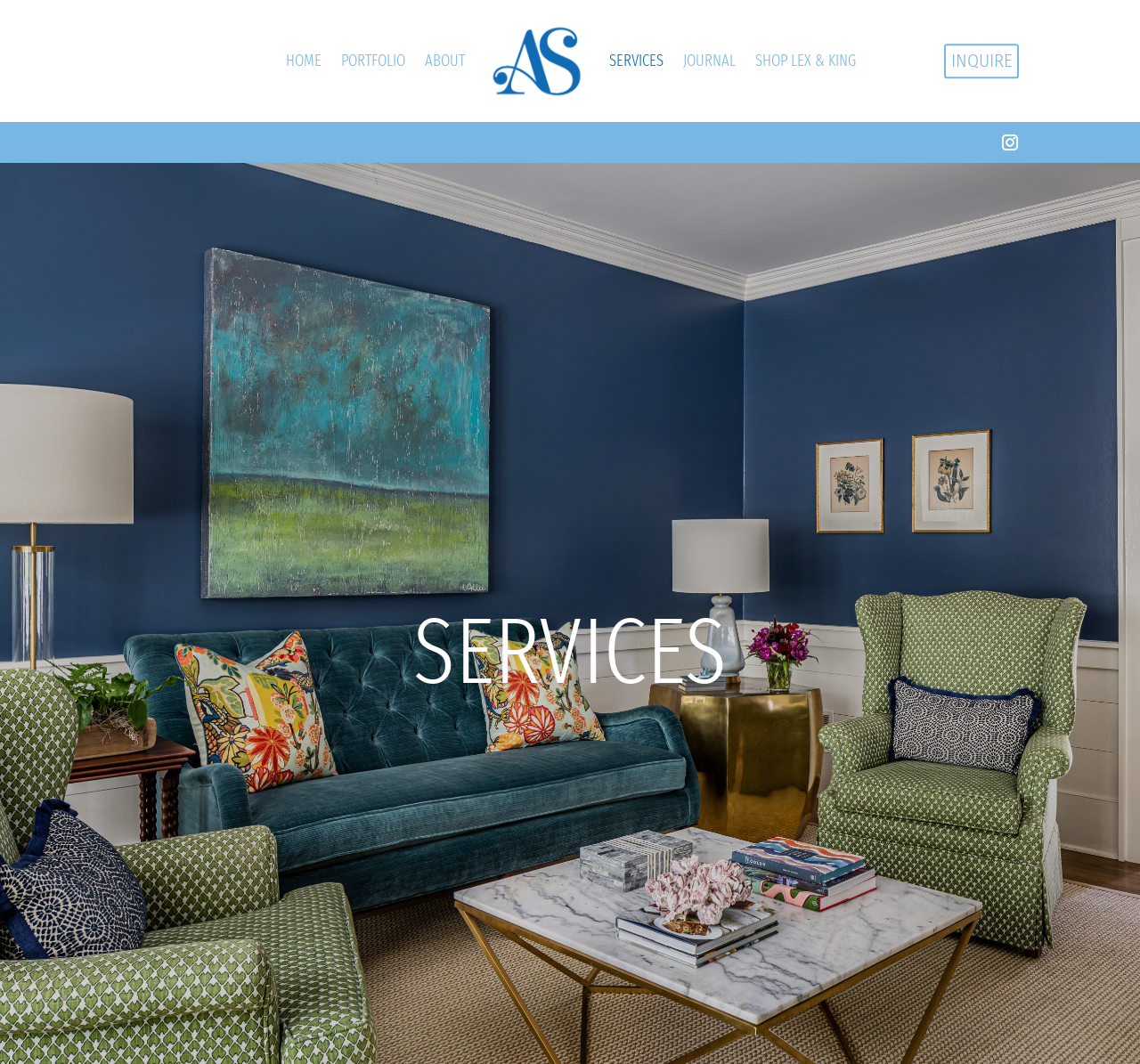Provide a single word or phrase to answer the given question: 
How many columns are there in the navigation menu?

1